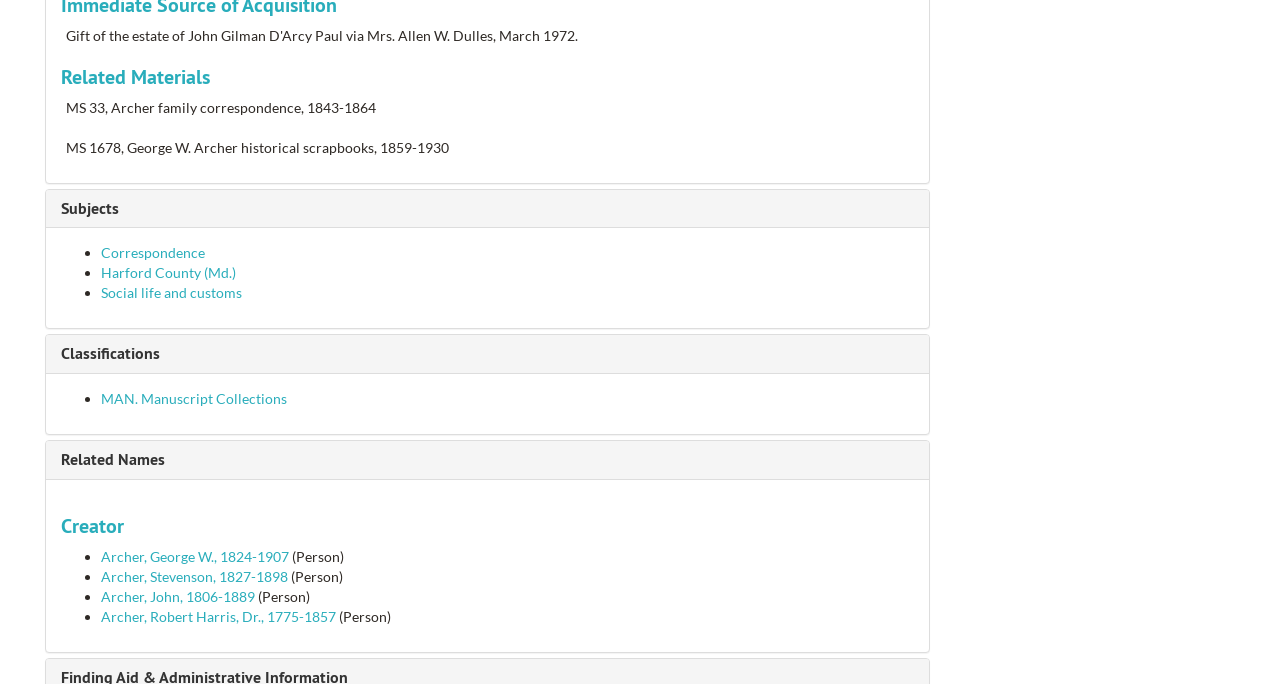By analyzing the image, answer the following question with a detailed response: What is the first subject listed under the 'Subjects' section?

The first subject listed under the 'Subjects' section can be found by looking at the link element with the text 'Correspondence' which is a child of the heading element with the text 'Subjects'.